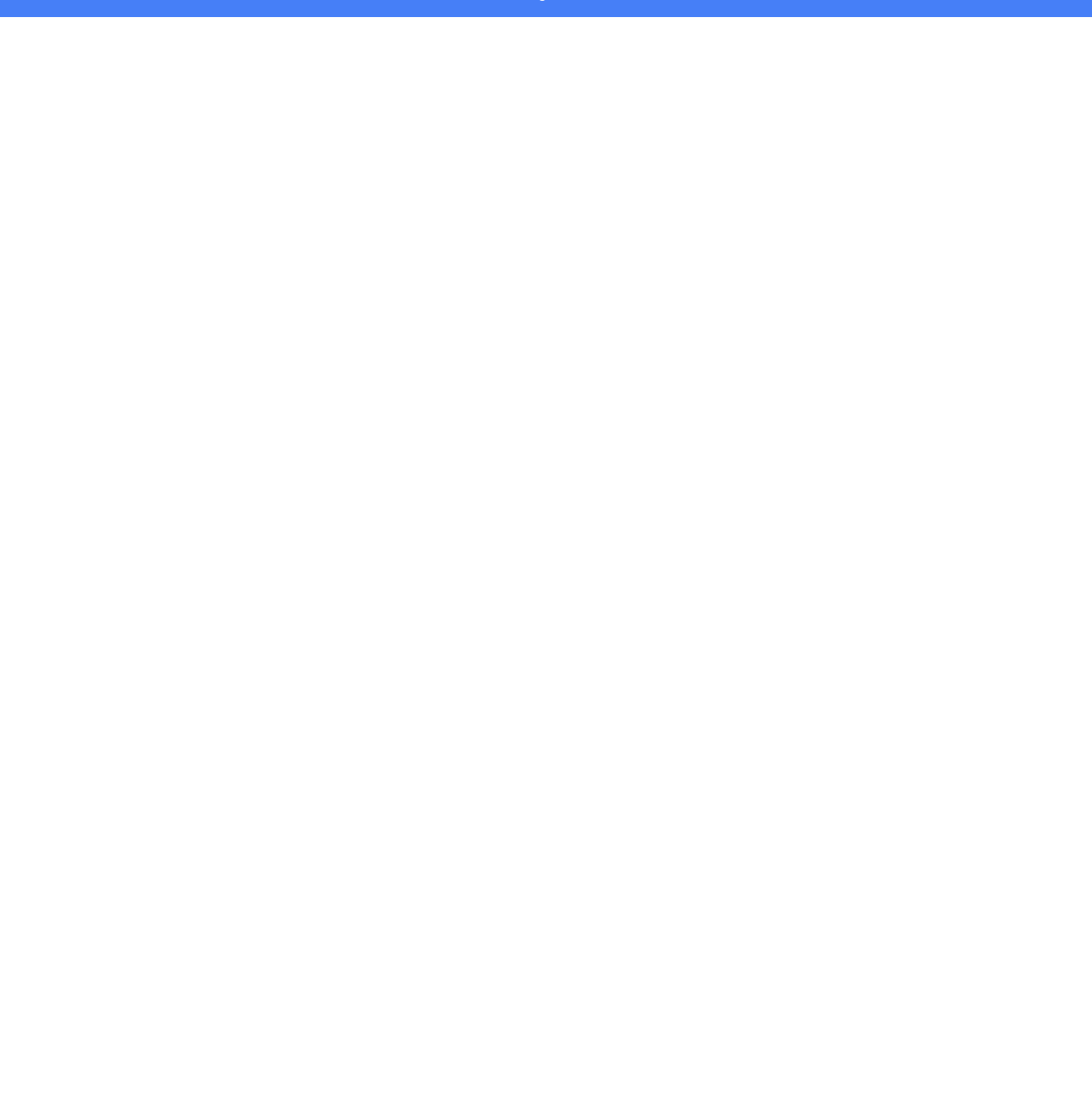Please identify the bounding box coordinates of the element on the webpage that should be clicked to follow this instruction: "play gates of olympus slot". The bounding box coordinates should be given as four float numbers between 0 and 1, formatted as [left, top, right, bottom].

[0.0, 0.917, 0.117, 0.93]